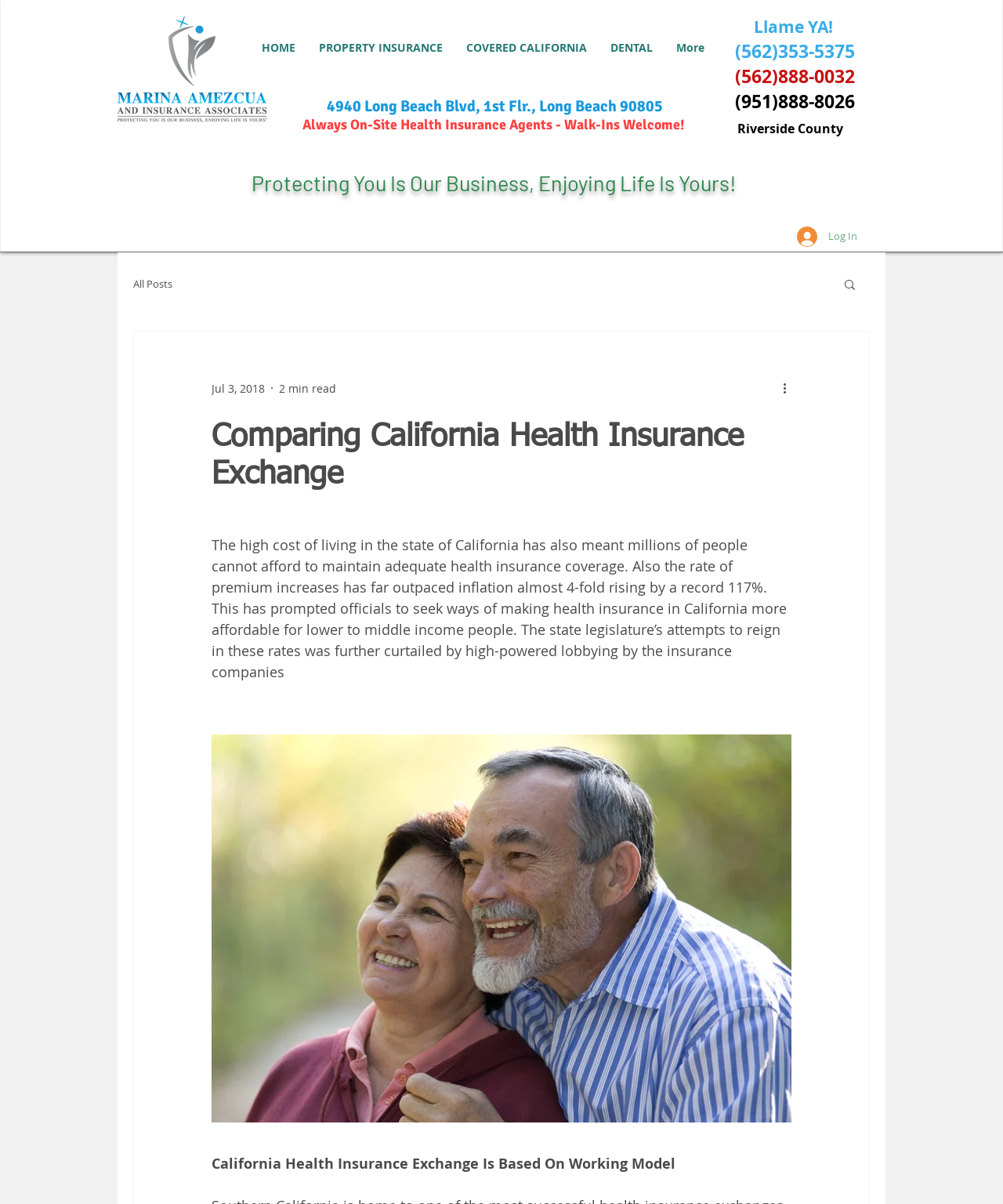Locate the bounding box coordinates of the clickable region necessary to complete the following instruction: "Click the 'Log In' button". Provide the coordinates in the format of four float numbers between 0 and 1, i.e., [left, top, right, bottom].

[0.784, 0.184, 0.866, 0.209]